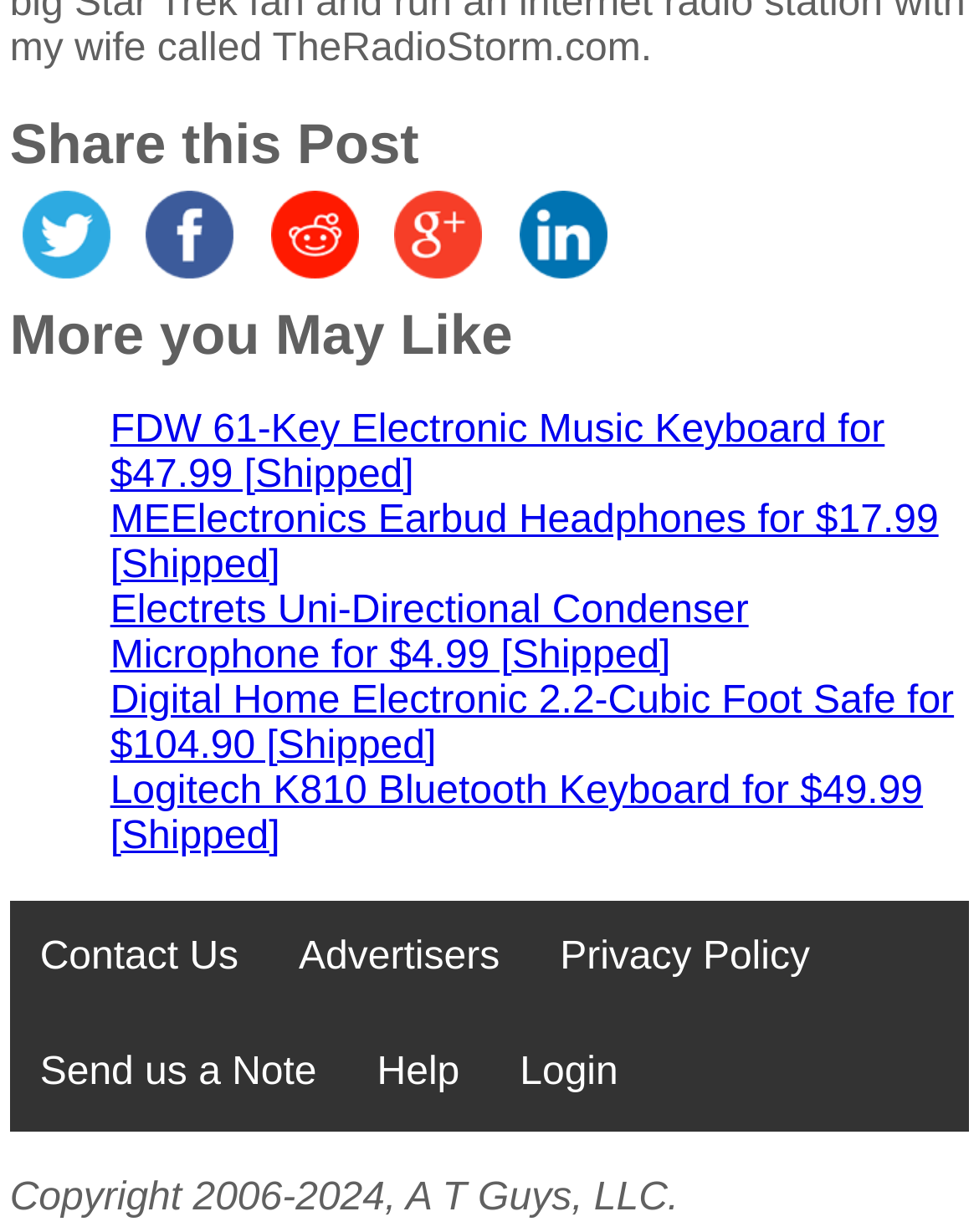Please identify the bounding box coordinates of the element's region that I should click in order to complete the following instruction: "Contact us for inquiries". The bounding box coordinates consist of four float numbers between 0 and 1, i.e., [left, top, right, bottom].

[0.01, 0.731, 0.274, 0.825]